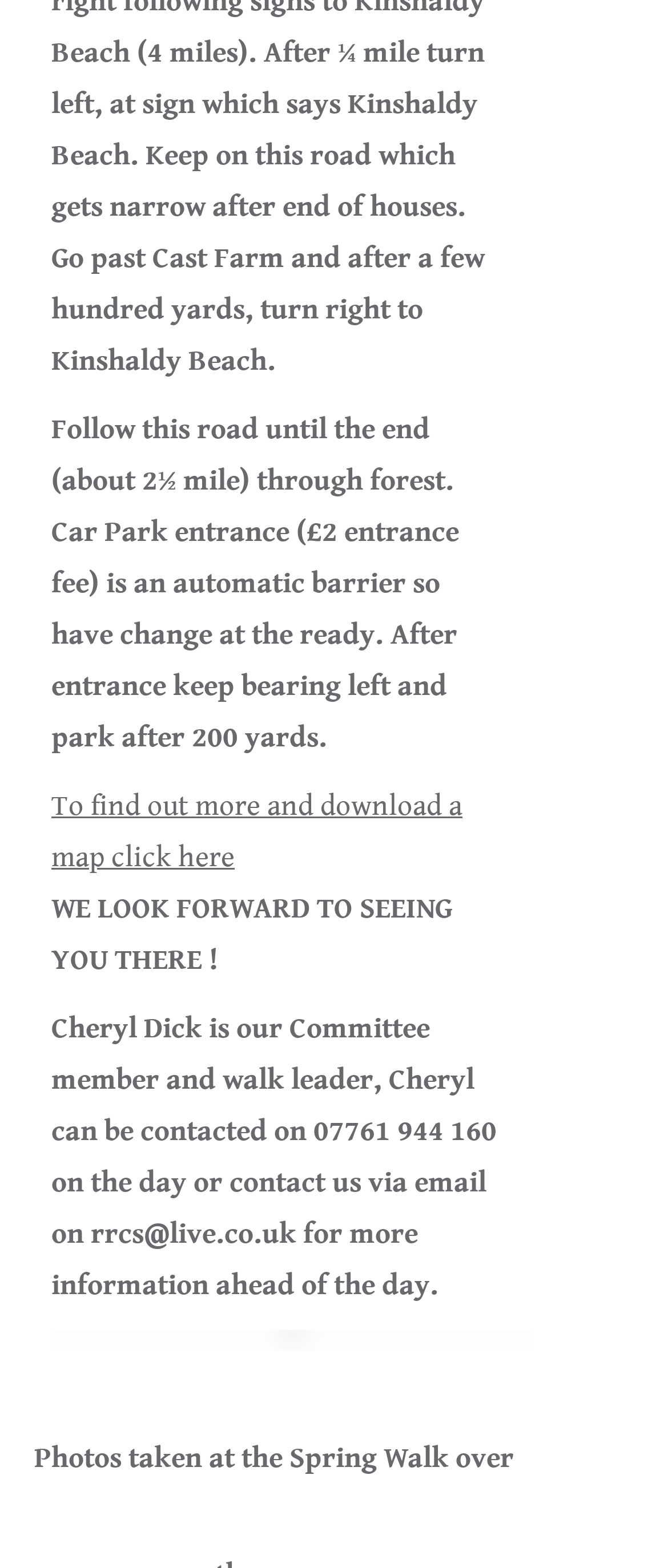What is the entrance fee for the car park?
Craft a detailed and extensive response to the question.

The entrance fee for the car park is mentioned in the first heading, which says 'Car Park entrance (£2 entrance fee) is an automatic barrier so have change at the ready.'